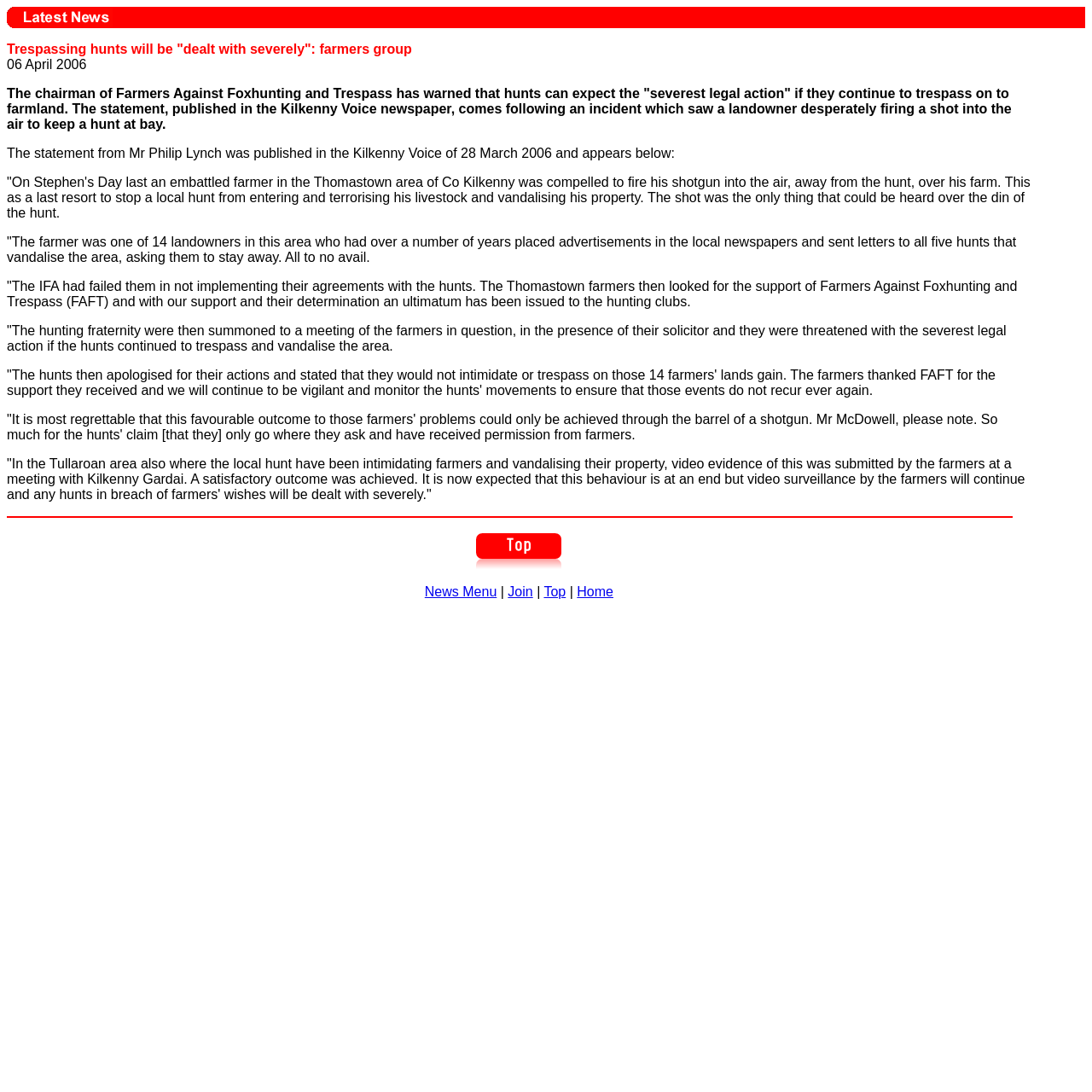Please respond to the question with a concise word or phrase:
What action did a farmer take to stop a hunt from entering his farm?

Fired a shotgun into the air